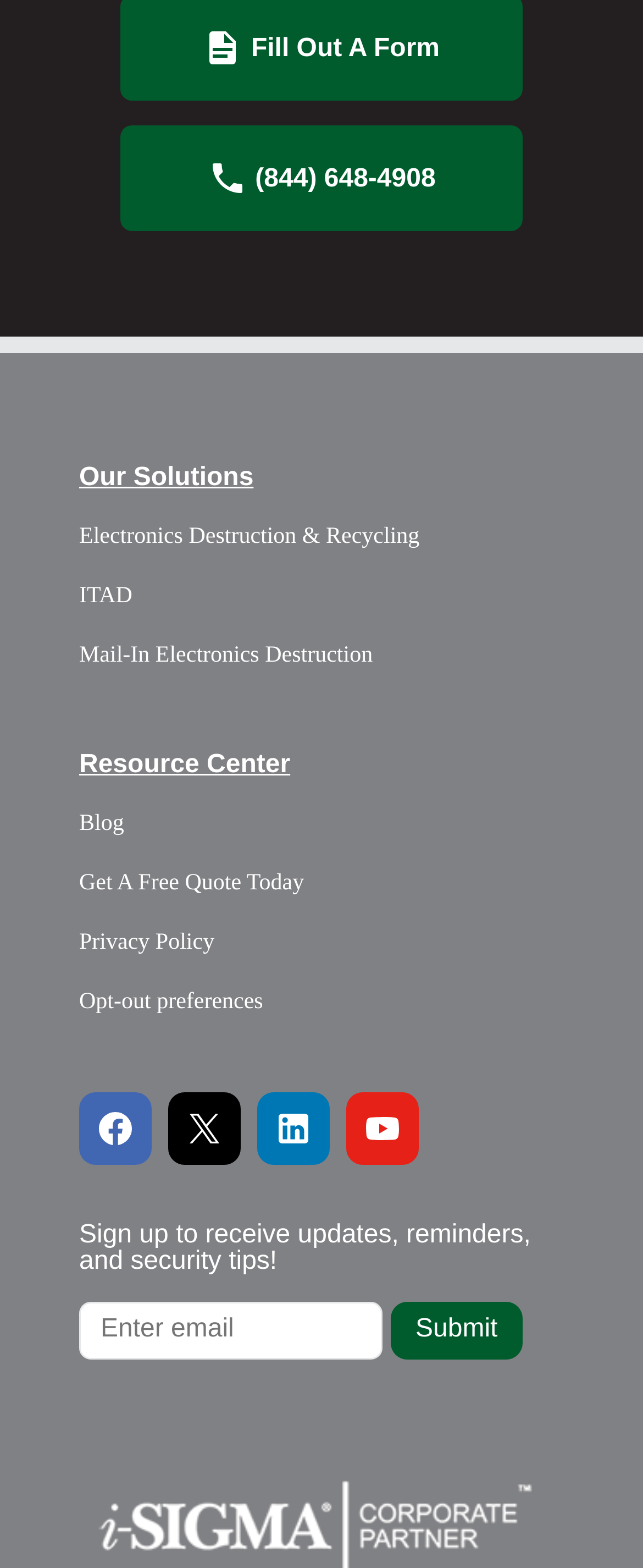What is the phone number on the webpage?
Based on the screenshot, provide your answer in one word or phrase.

(844) 648-4908